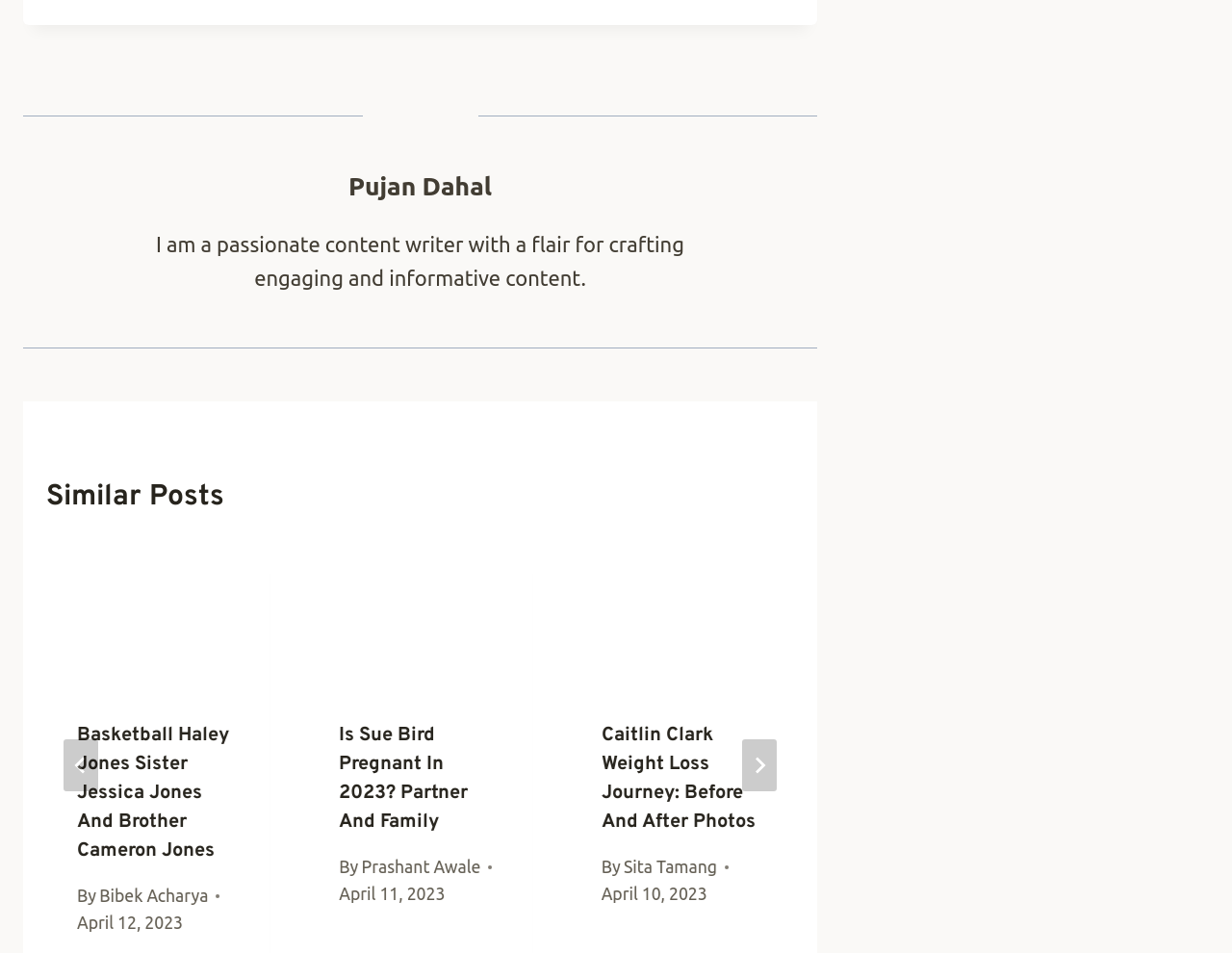Locate the bounding box coordinates of the clickable part needed for the task: "Read the article 'Basketball Haley Jones Sister Jessica Jones And Brother Cameron Jones'".

[0.038, 0.568, 0.219, 0.725]